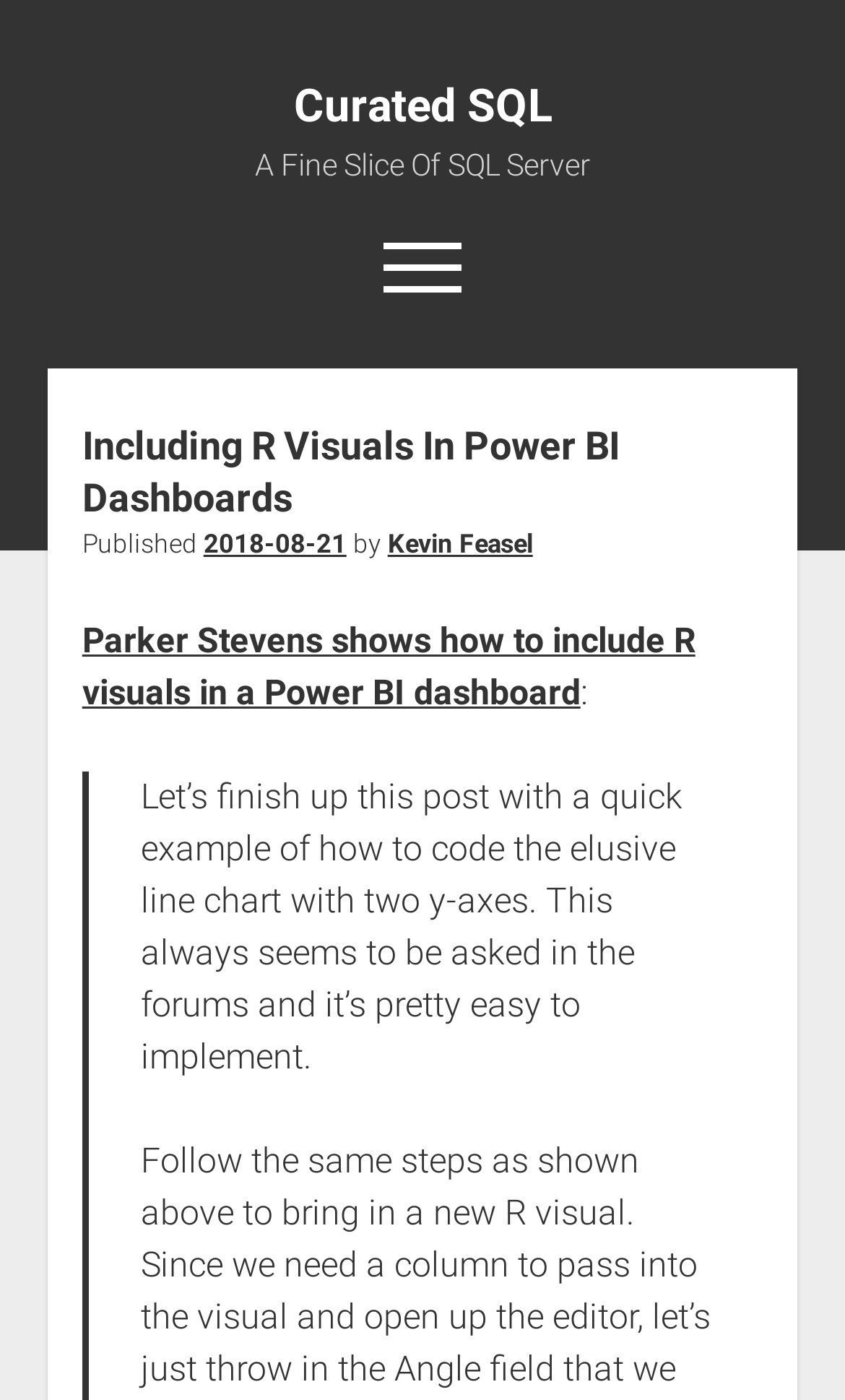Extract the primary header of the webpage and generate its text.

Including R Visuals In Power BI Dashboards